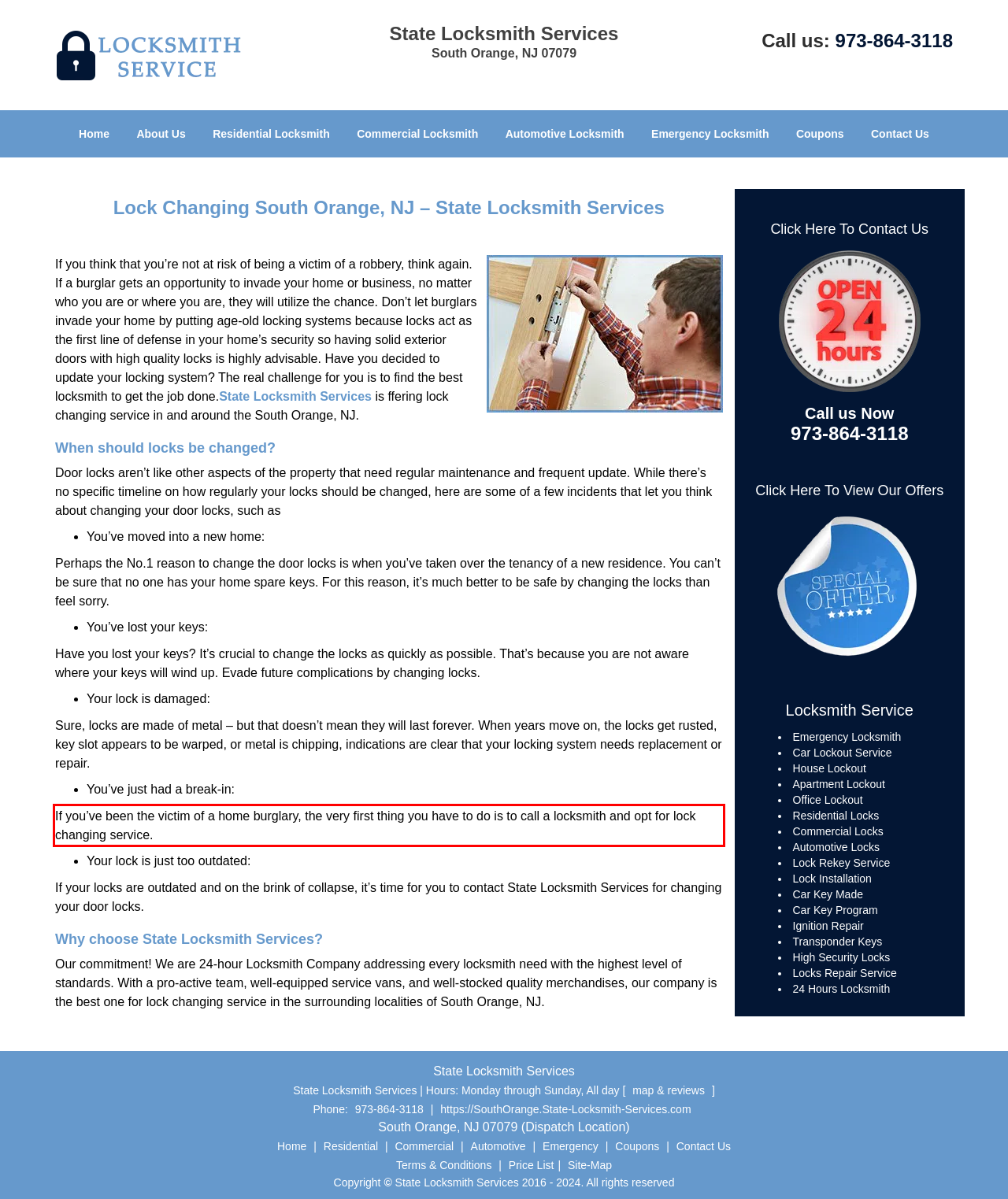Using the provided webpage screenshot, recognize the text content in the area marked by the red bounding box.

If you’ve been the victim of a home burglary, the very first thing you have to do is to call a locksmith and opt for lock changing service.